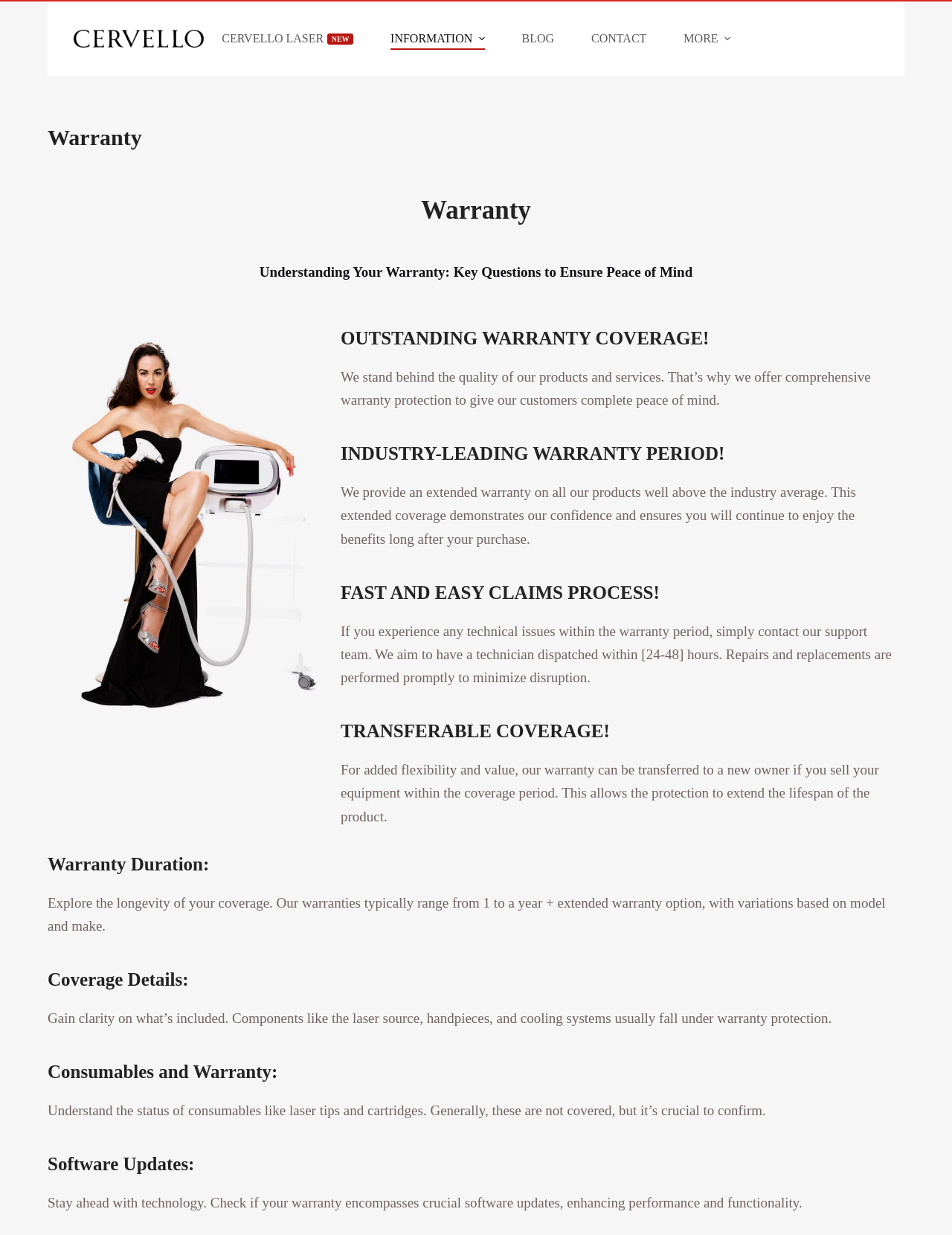How quickly does the company respond to warranty claims?
Using the picture, provide a one-word or short phrase answer.

Within 24-48 hours